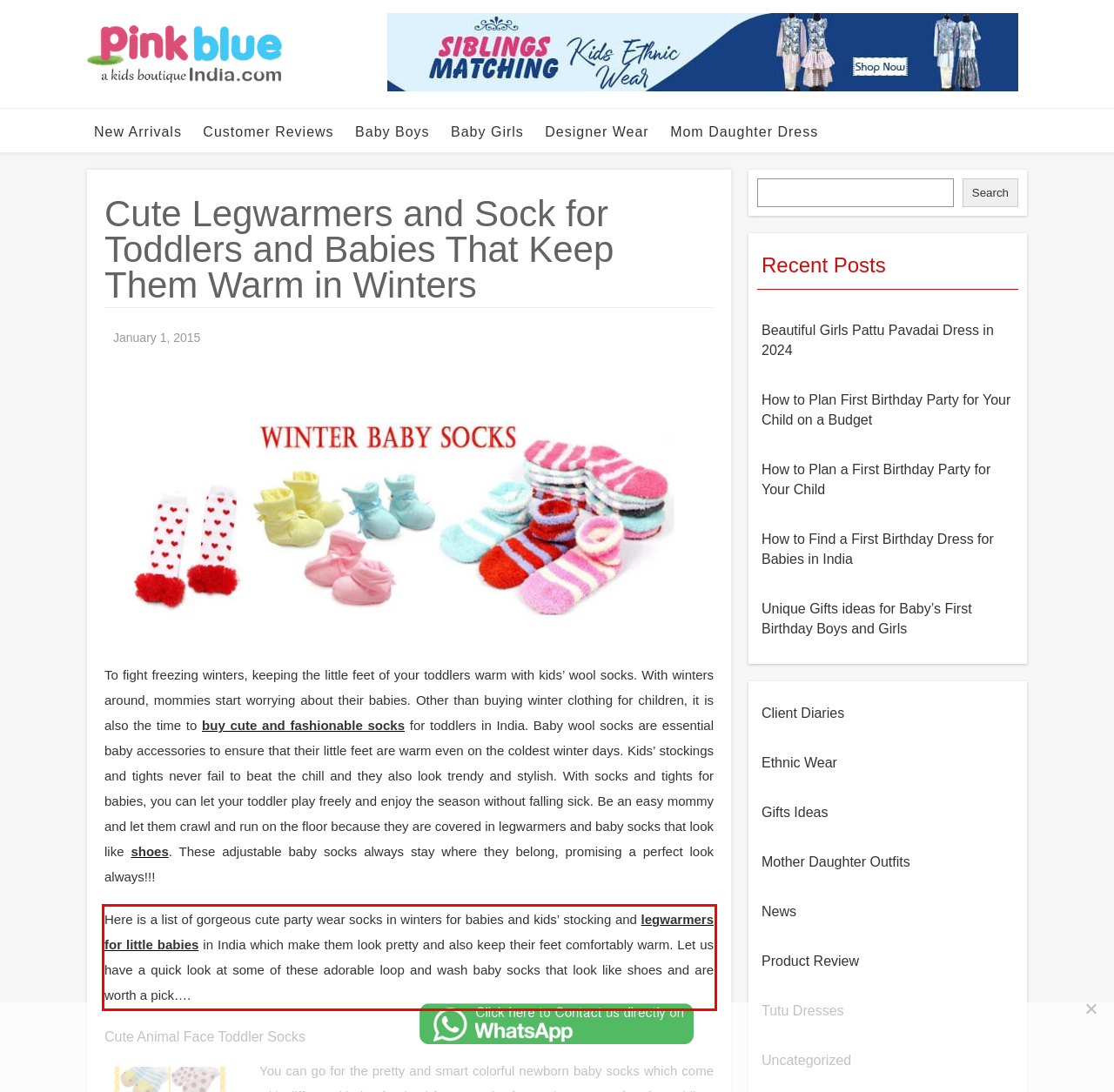Analyze the red bounding box in the provided webpage screenshot and generate the text content contained within.

Here is a list of gorgeous cute party wear socks in winters for babies and kids’ stocking and legwarmers for little babies in India which make them look pretty and also keep their feet comfortably warm. Let us have a quick look at some of these adorable loop and wash baby socks that look like shoes and are worth a pick….